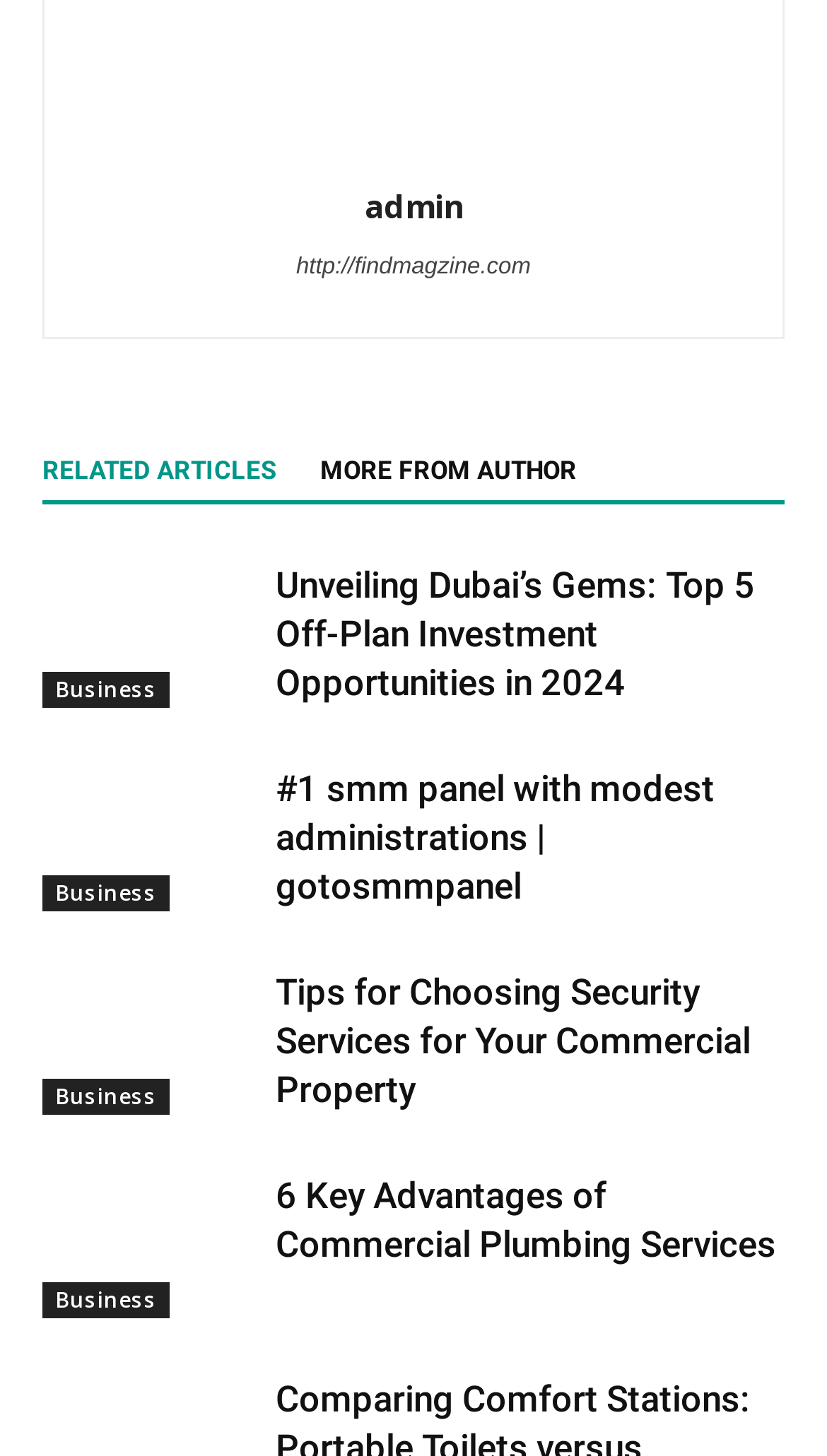What is the position of the 'RELATED ARTICLES' section?
Based on the image, answer the question with as much detail as possible.

The 'RELATED ARTICLES' section is located at the top of the webpage, above the first article, with a heading 'RELATED ARTICLES MORE FROM AUTHOR' and two links 'RELATED ARTICLES' and 'MORE FROM AUTHOR'.